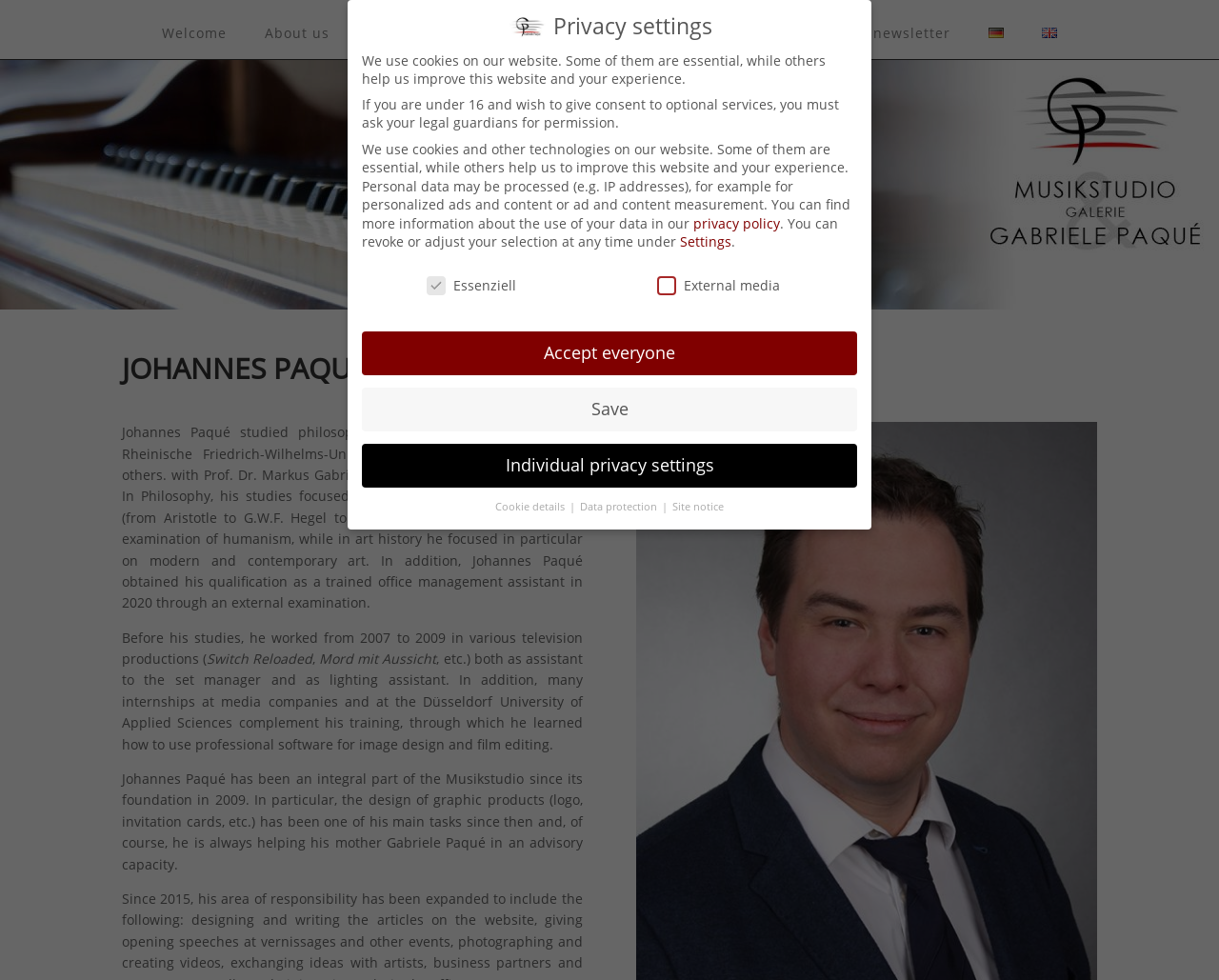Specify the bounding box coordinates of the area to click in order to execute this command: 'Go to the home page'. The coordinates should consist of four float numbers ranging from 0 to 1, and should be formatted as [left, top, right, bottom].

None